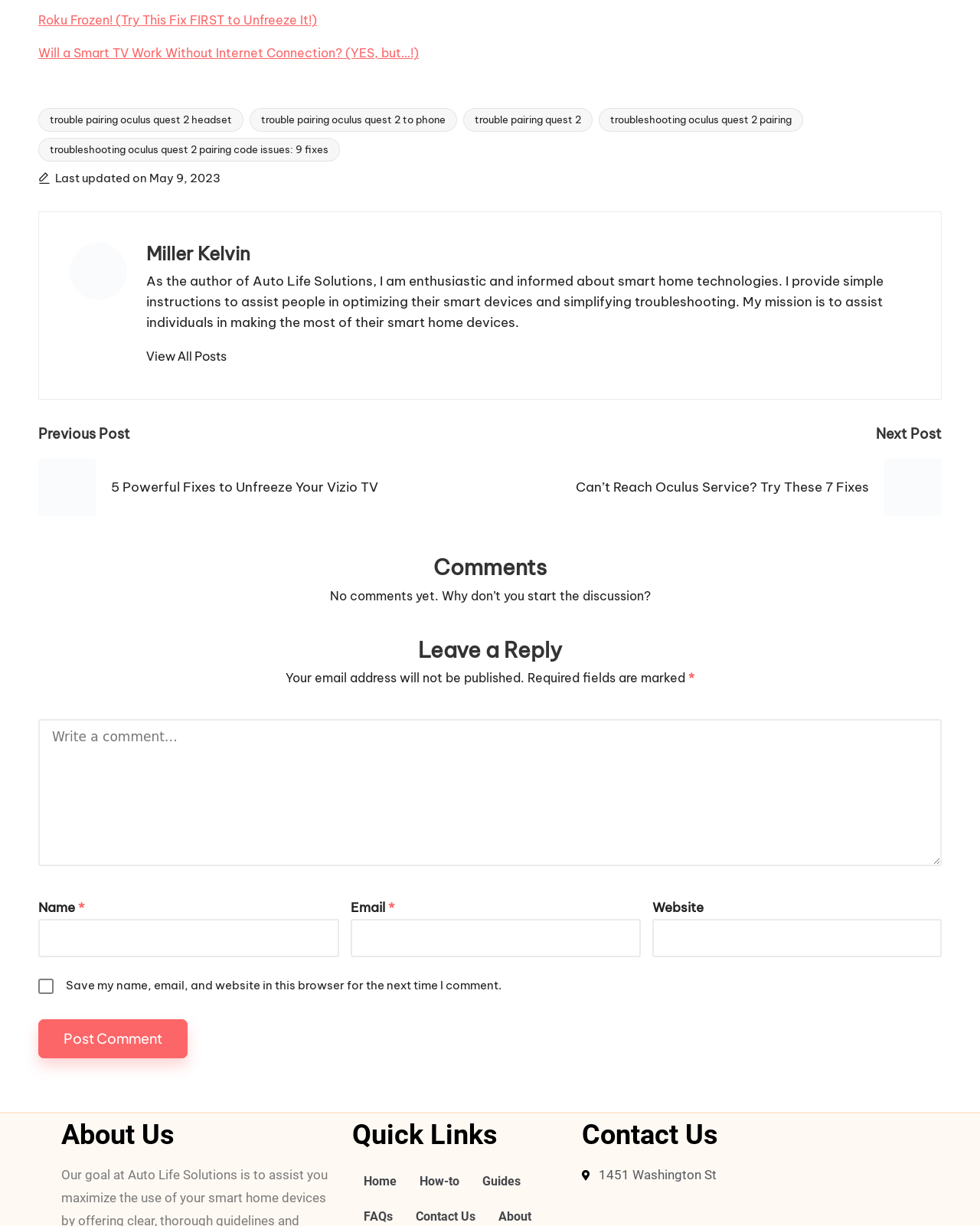How many textboxes are there in the 'Leave a Reply' section?
Refer to the image and respond with a one-word or short-phrase answer.

4